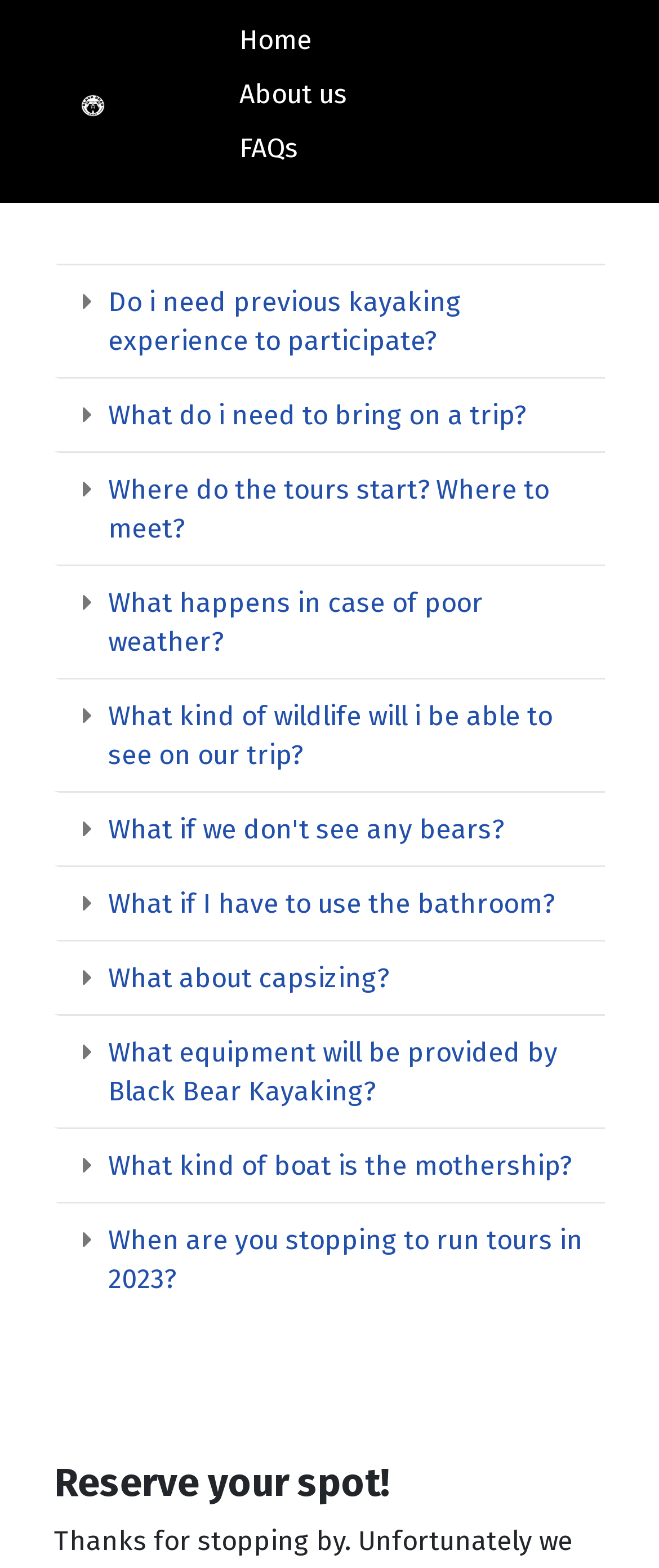Pinpoint the bounding box coordinates of the clickable area necessary to execute the following instruction: "Learn about what to bring on a trip". The coordinates should be given as four float numbers between 0 and 1, namely [left, top, right, bottom].

[0.164, 0.252, 0.892, 0.277]